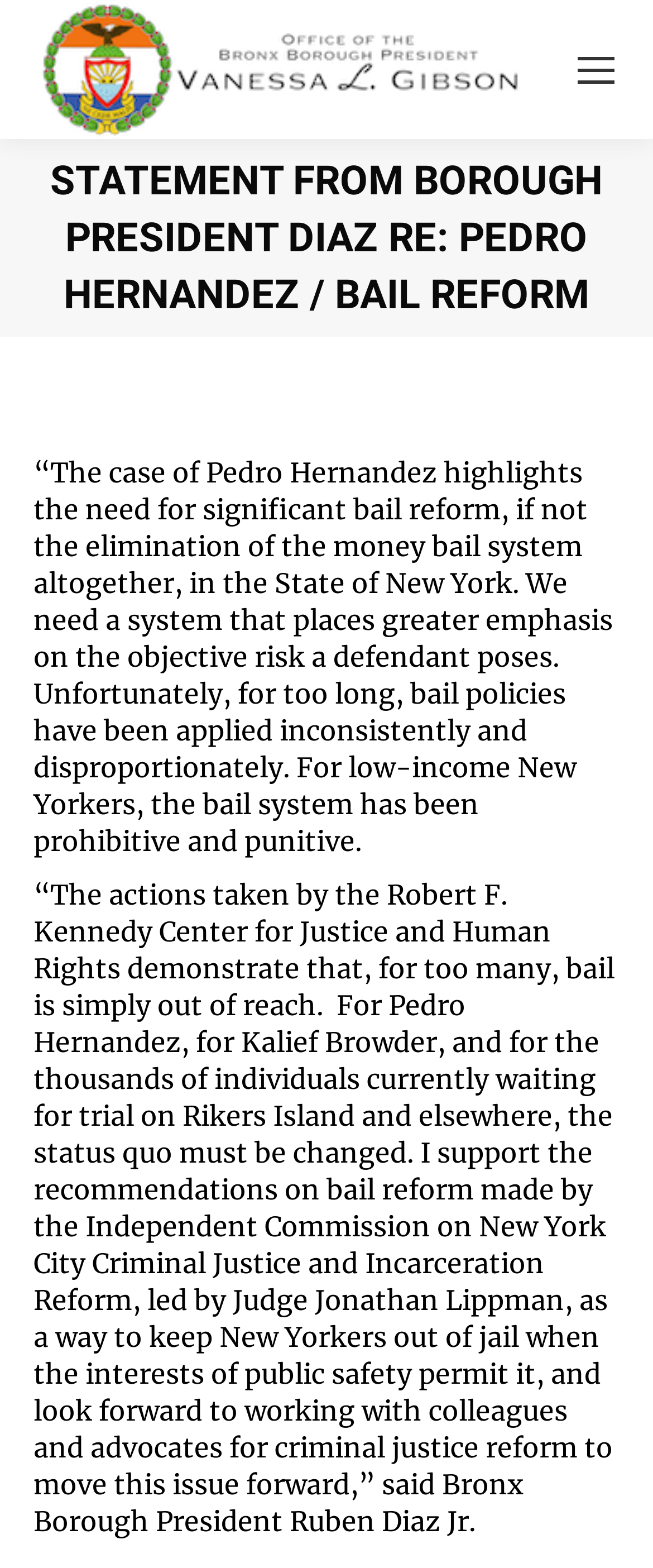Provide a comprehensive caption for the webpage.

The webpage is a statement from the Bronx Borough President, Ruben Diaz Jr., regarding Pedro Hernandez and bail reform. At the top left of the page, there is a link to the Office of the Bronx Borough President, accompanied by an image with the same name. 

Below this, there is a prominent heading that reads "STATEMENT FROM BOROUGH PRESIDENT DIAZ RE: PEDRO HERNANDEZ / BAIL REFORM". Underneath this heading, there are two blocks of text. The first block discusses the need for bail reform in New York, citing the case of Pedro Hernandez as an example of the problems with the current system. The second block is a quote from Borough President Ruben Diaz Jr., where he expresses his support for the recommendations on bail reform made by the Independent Commission on New York City Criminal Justice and Incarceration Reform.

At the top right of the page, there is a link to a mobile menu icon. At the bottom right of the page, there is a link to "Go to Top", accompanied by an image.